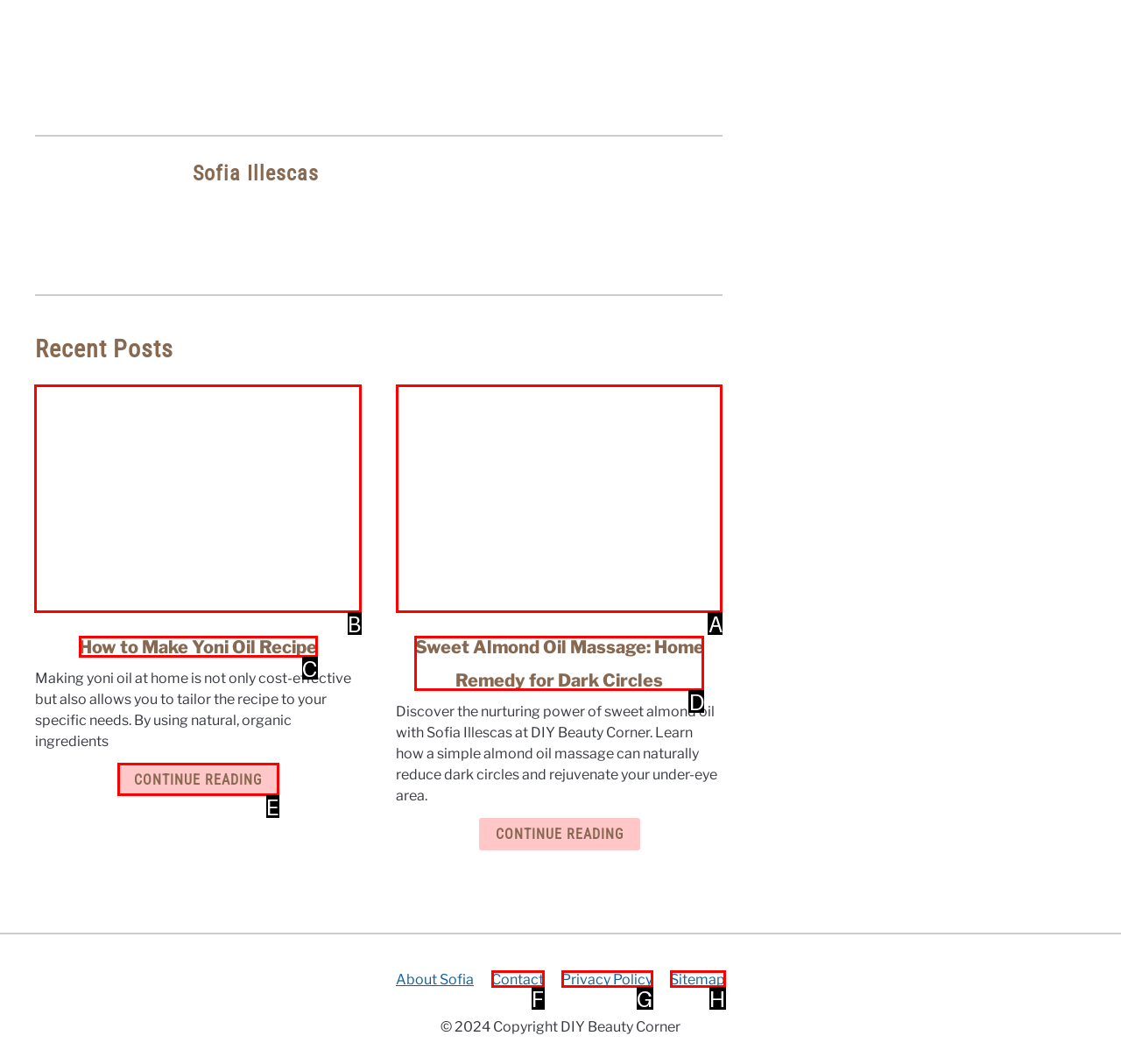Choose the HTML element that should be clicked to accomplish the task: Click on the link to read about How to Make Yoni Oil Recipe. Answer with the letter of the chosen option.

B